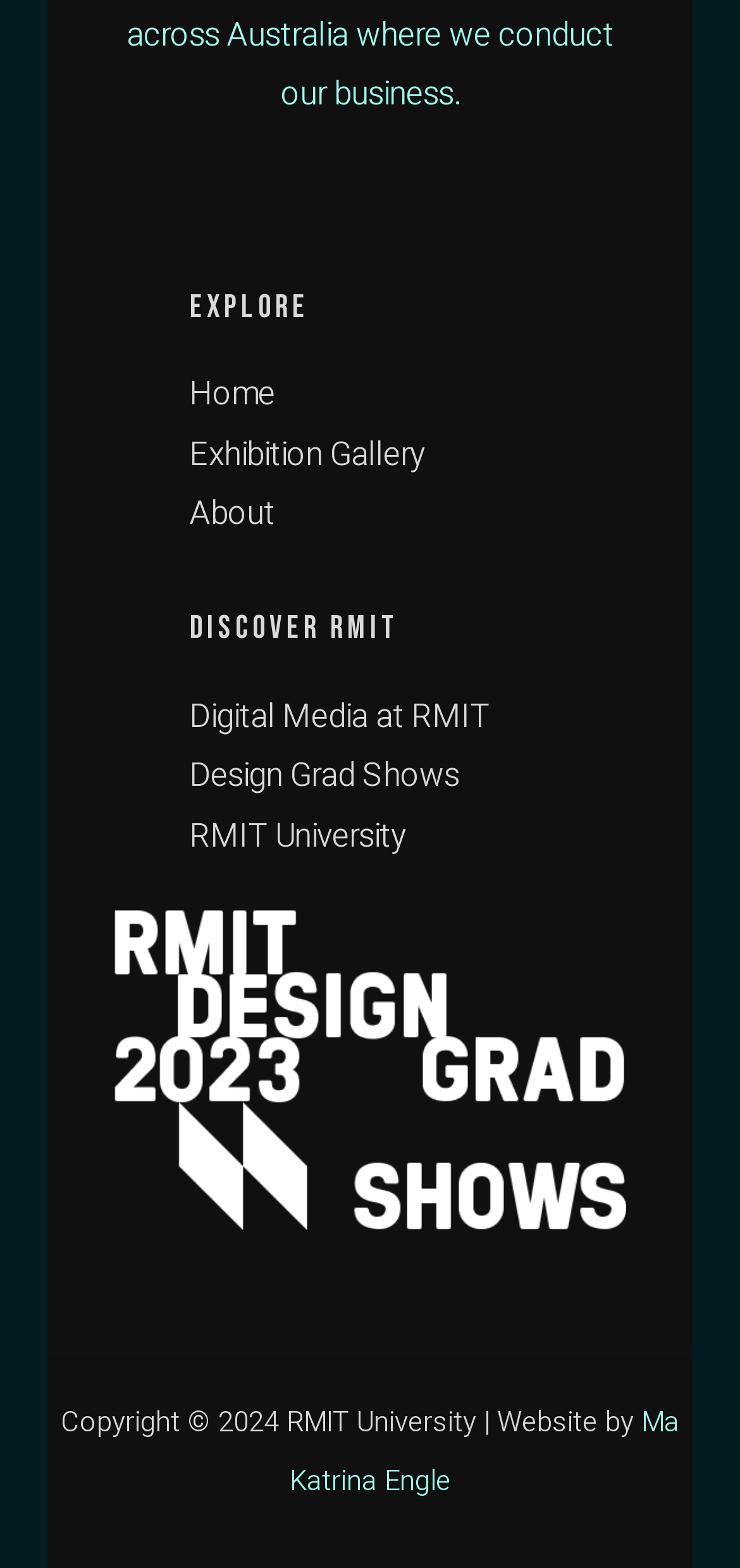Give a one-word or short phrase answer to the question: 
What is the last link in the 'Explore' navigation?

About